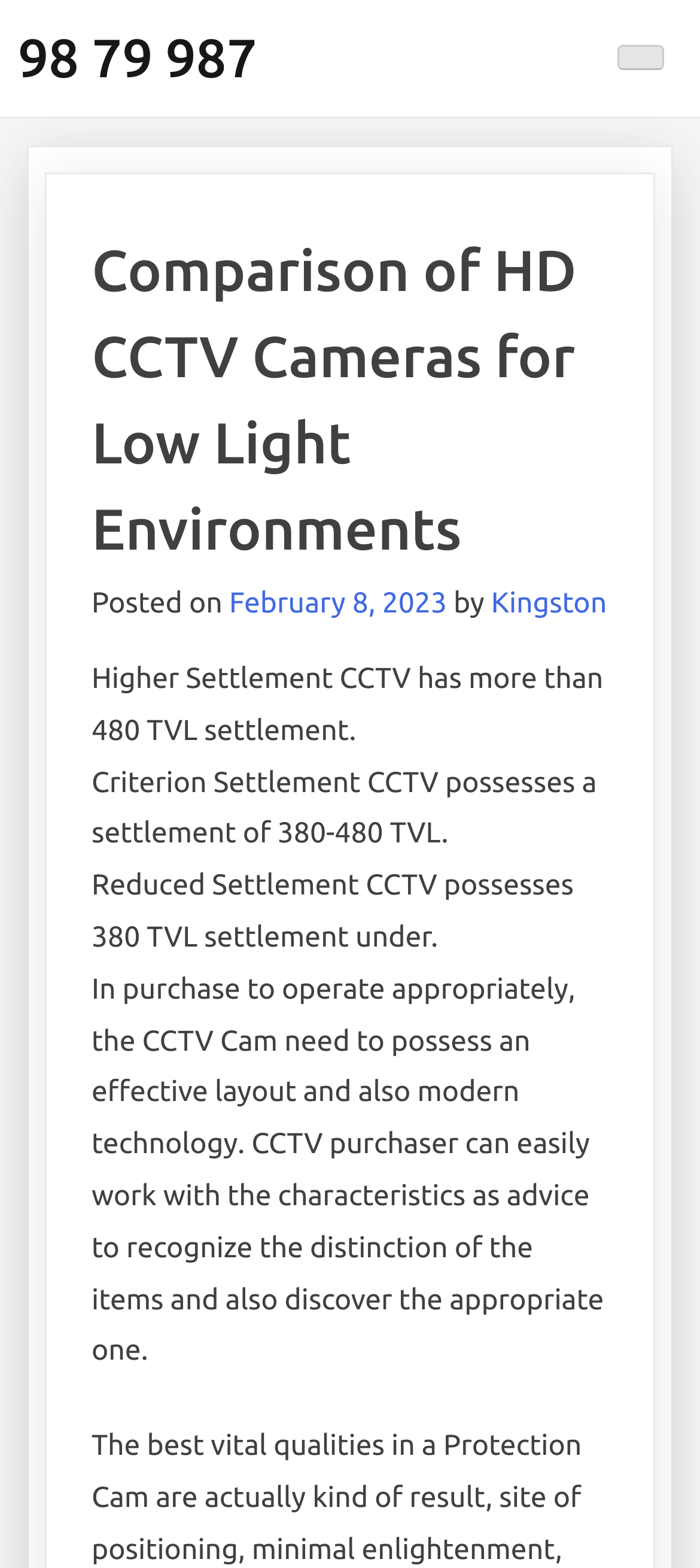Who is the author of the article?
Based on the visual details in the image, please answer the question thoroughly.

The author of the article is Kingston, which is mentioned in the link 'Kingston' below the heading 'Comparison of HD CCTV Cameras for Low Light Environments'.